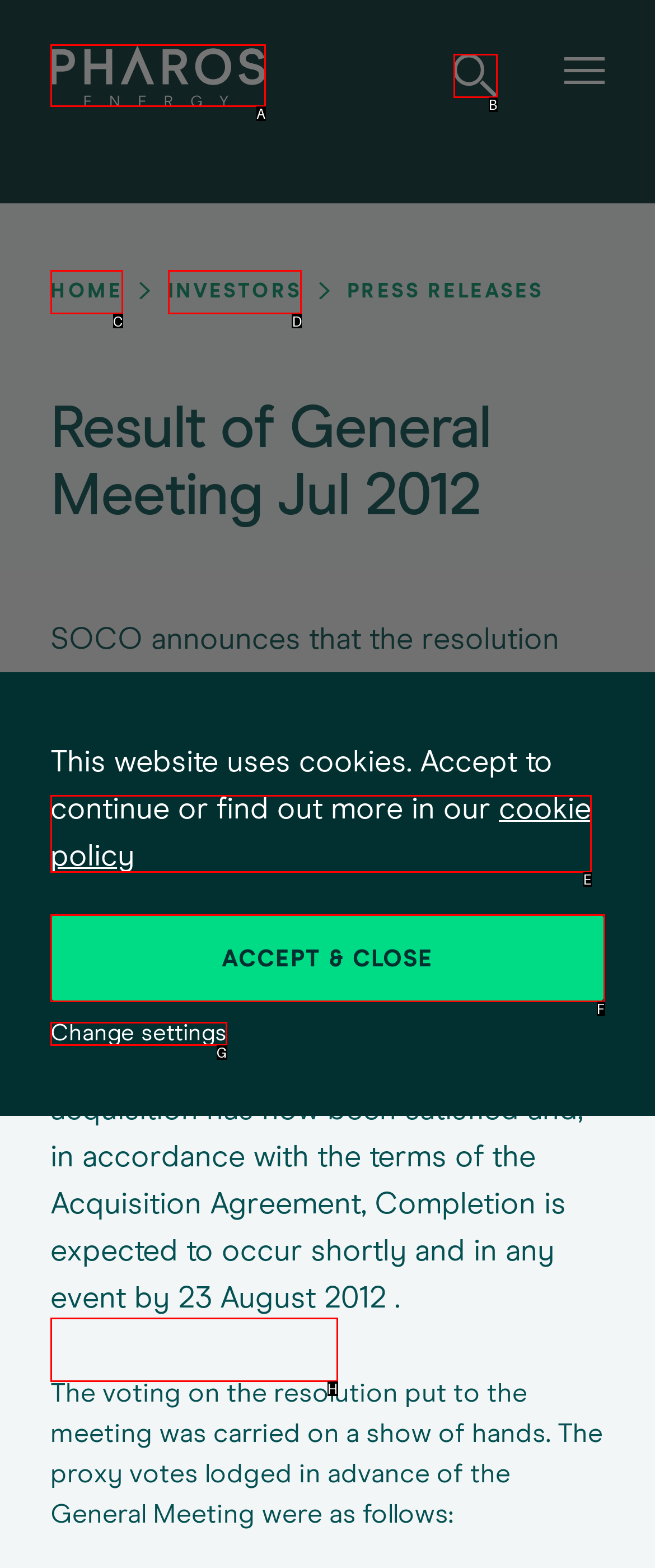Pinpoint the HTML element that fits the description: Investors
Answer by providing the letter of the correct option.

D